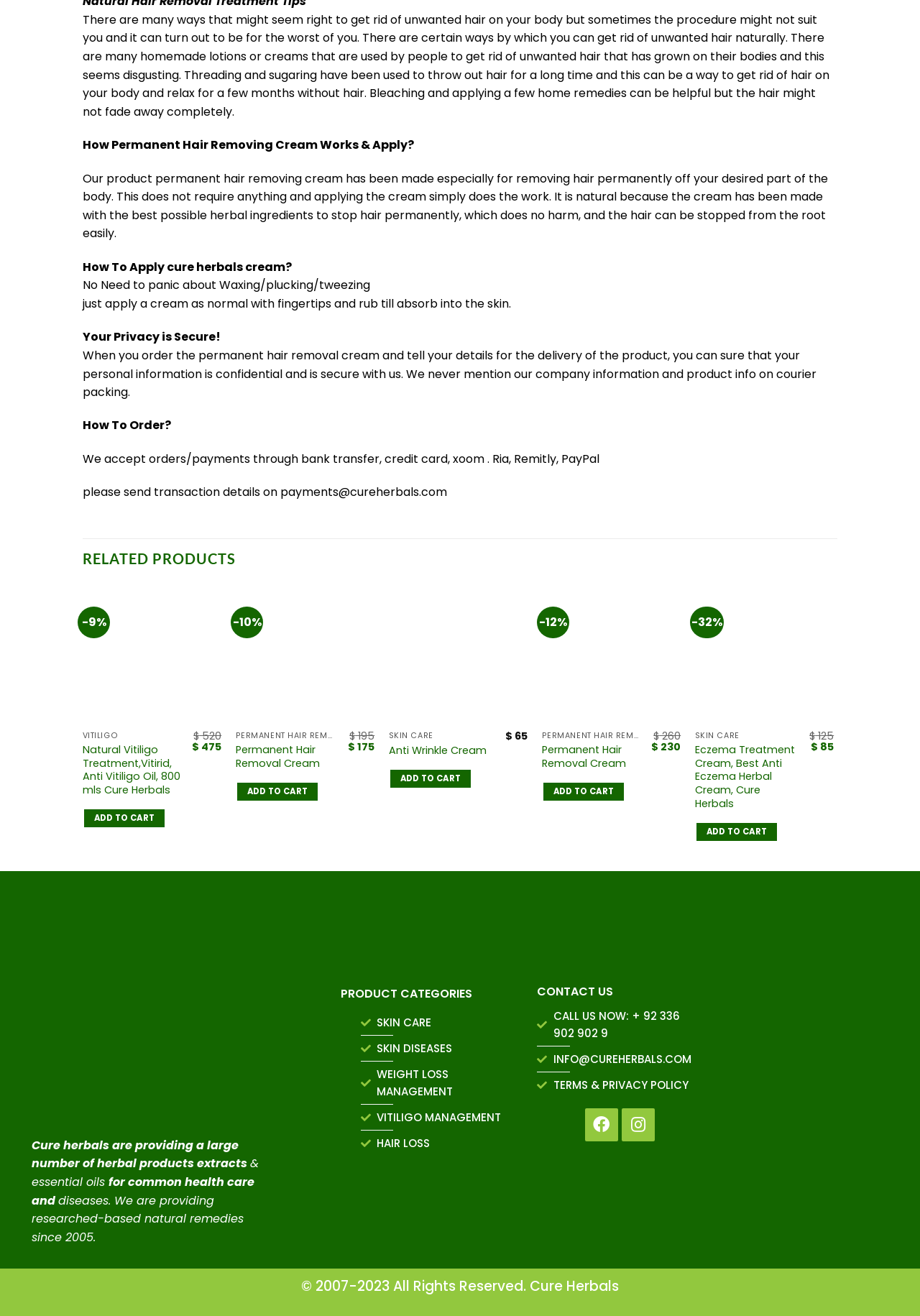Can you specify the bounding box coordinates of the area that needs to be clicked to fulfill the following instruction: "View 'Day Tours' information"?

None